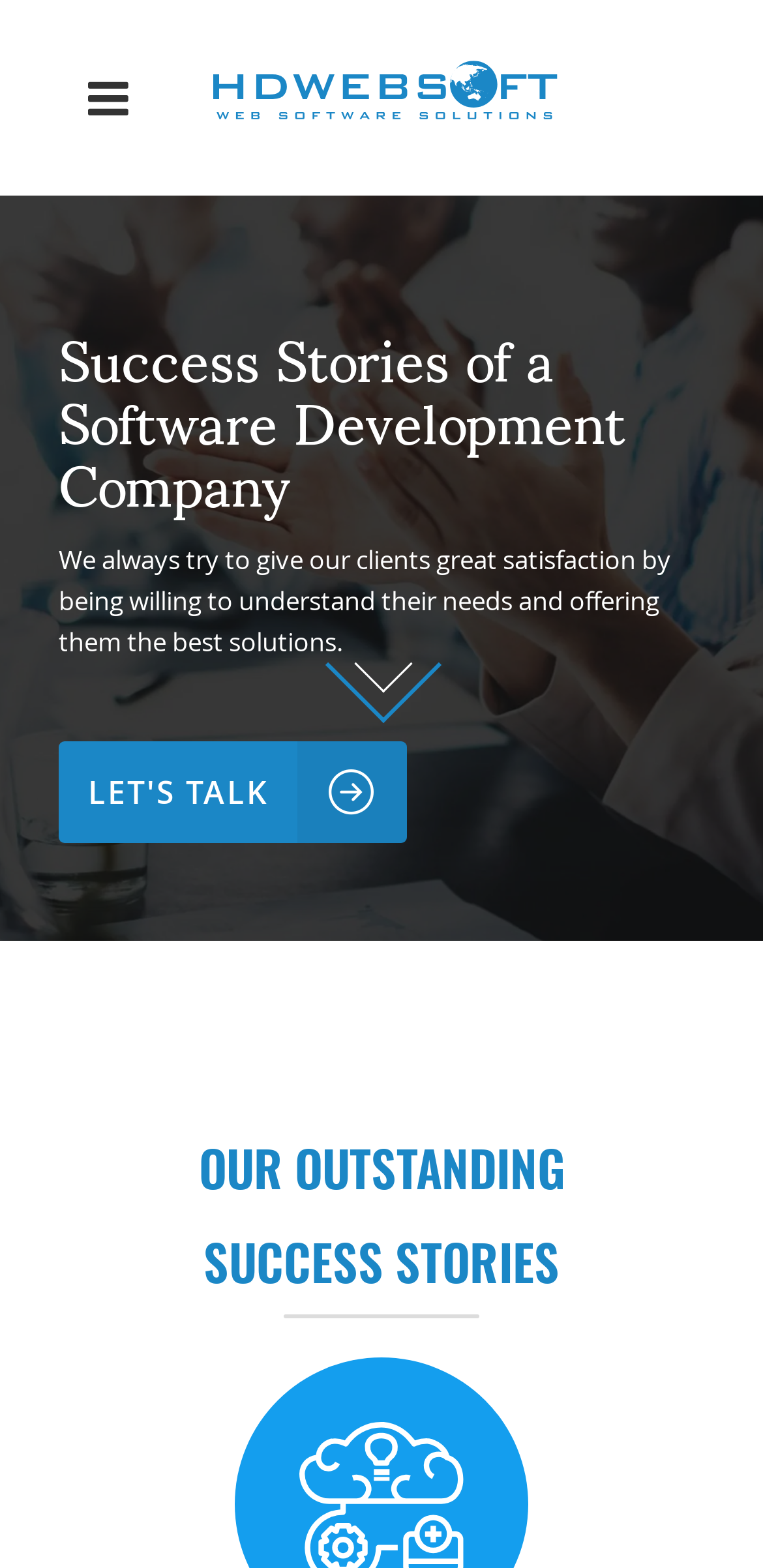What is the purpose of the 'LET'S TALK' button?
Based on the screenshot, provide your answer in one word or phrase.

To initiate conversation